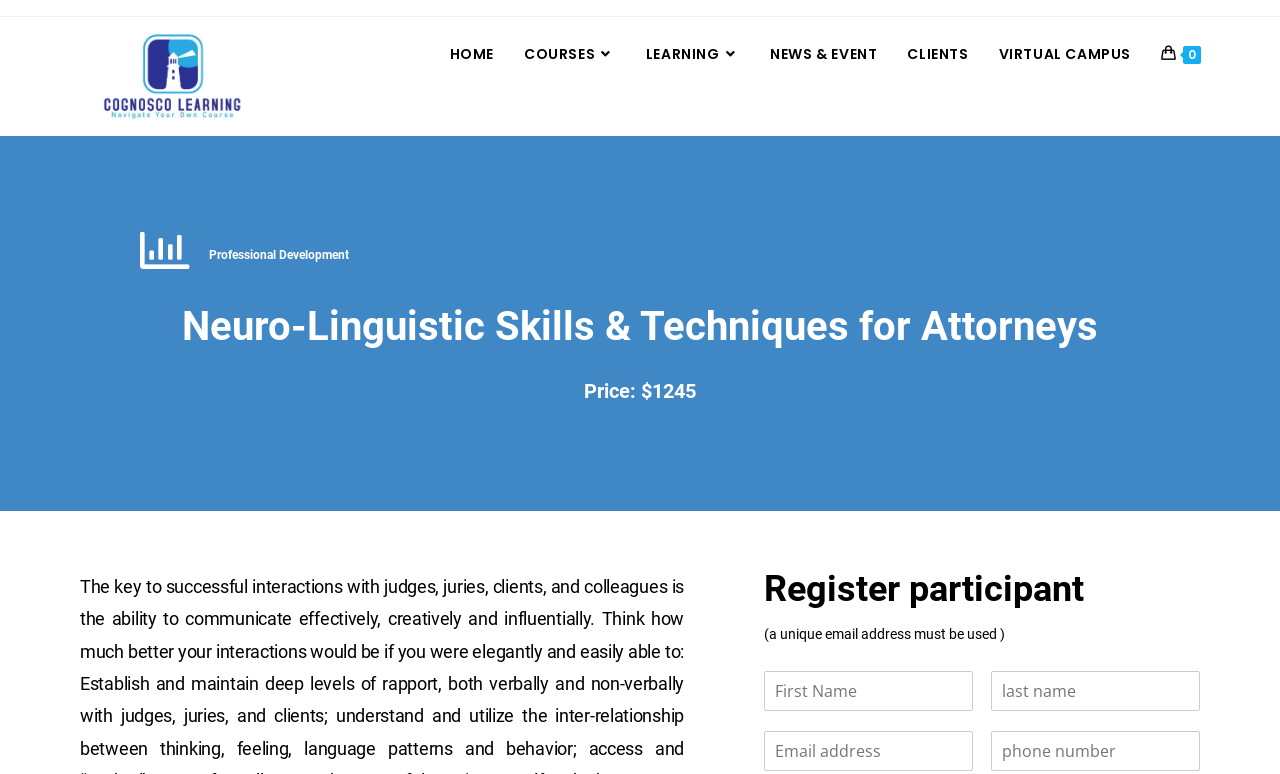Please specify the bounding box coordinates of the region to click in order to perform the following instruction: "Click on the Register participant button".

[0.597, 0.738, 0.938, 0.785]